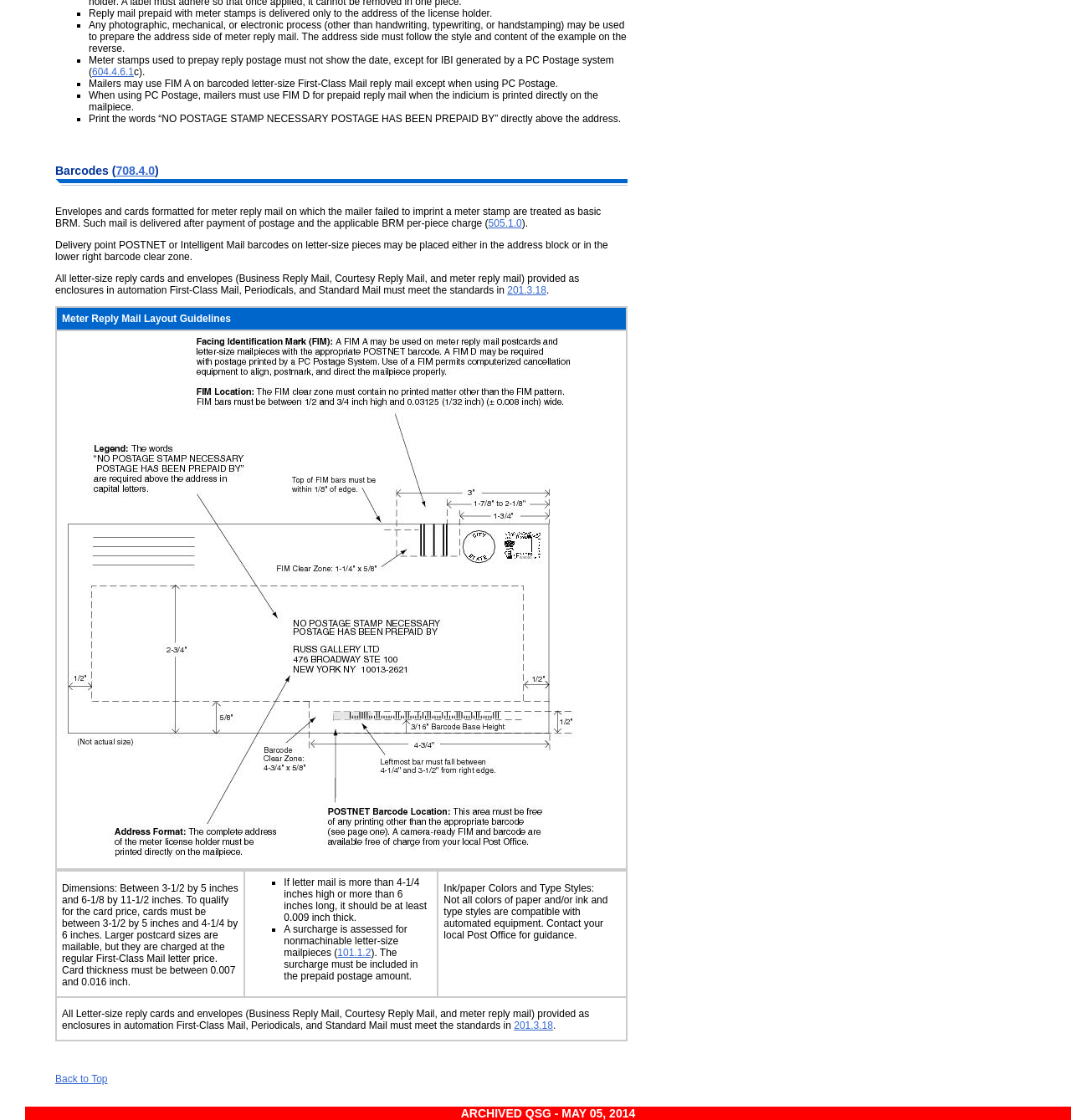Bounding box coordinates are to be given in the format (top-left x, top-left y, bottom-right x, bottom-right y). All values must be floating point numbers between 0 and 1. Provide the bounding box coordinate for the UI element described as: Ink/paper Colors and Type Styles:

[0.414, 0.788, 0.555, 0.798]